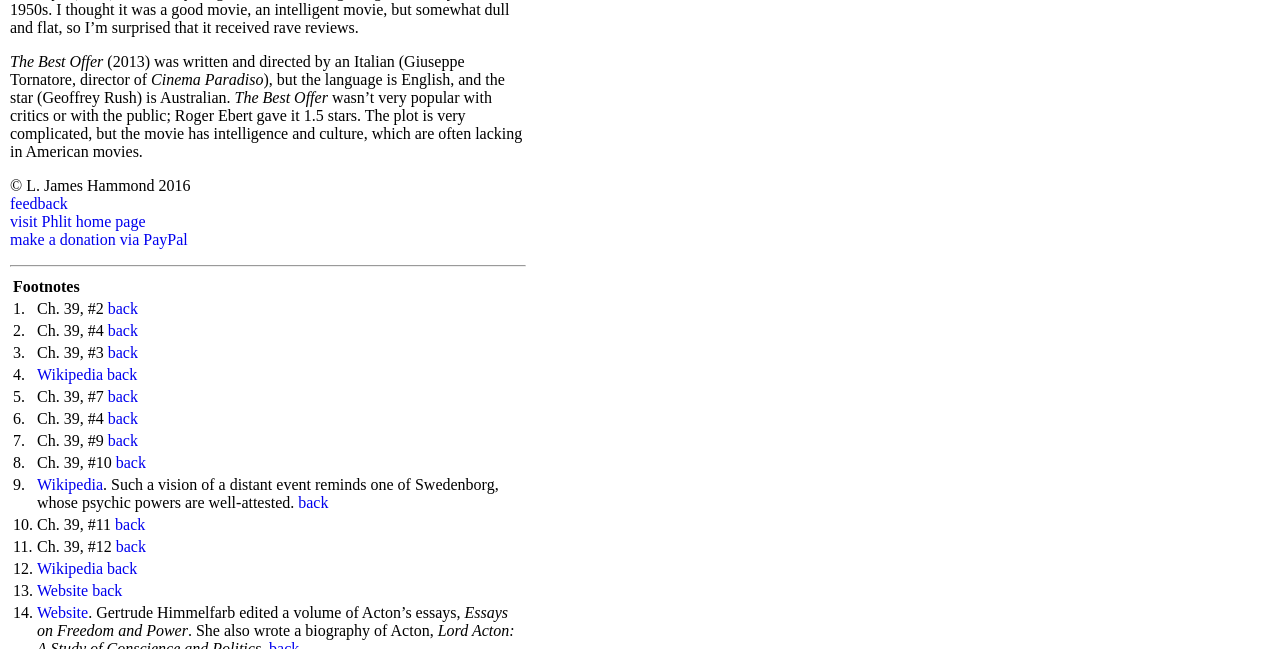Identify the coordinates of the bounding box for the element described below: "visit Phlit home page". Return the coordinates as four float numbers between 0 and 1: [left, top, right, bottom].

[0.008, 0.328, 0.114, 0.354]